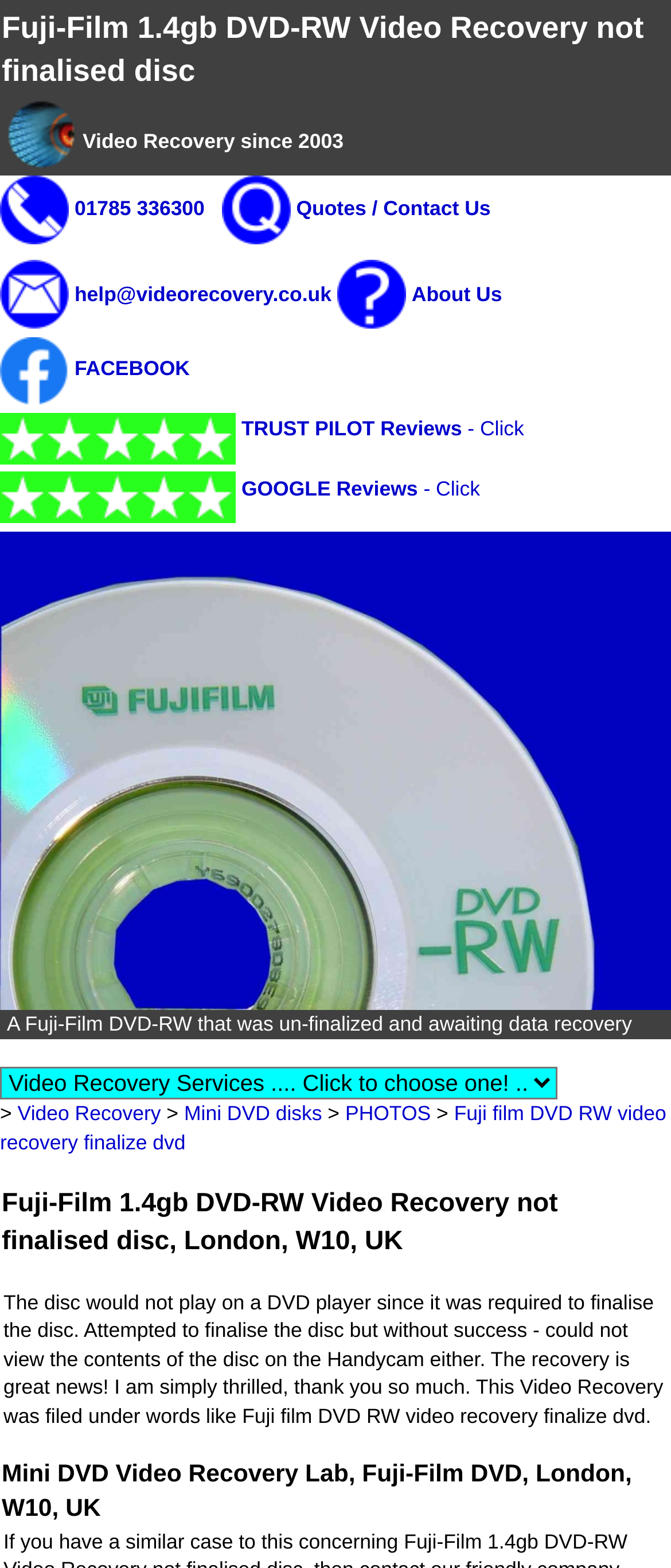Please locate the bounding box coordinates of the element that should be clicked to complete the given instruction: "Follow on Facebook".

[0.0, 0.246, 0.103, 0.261]